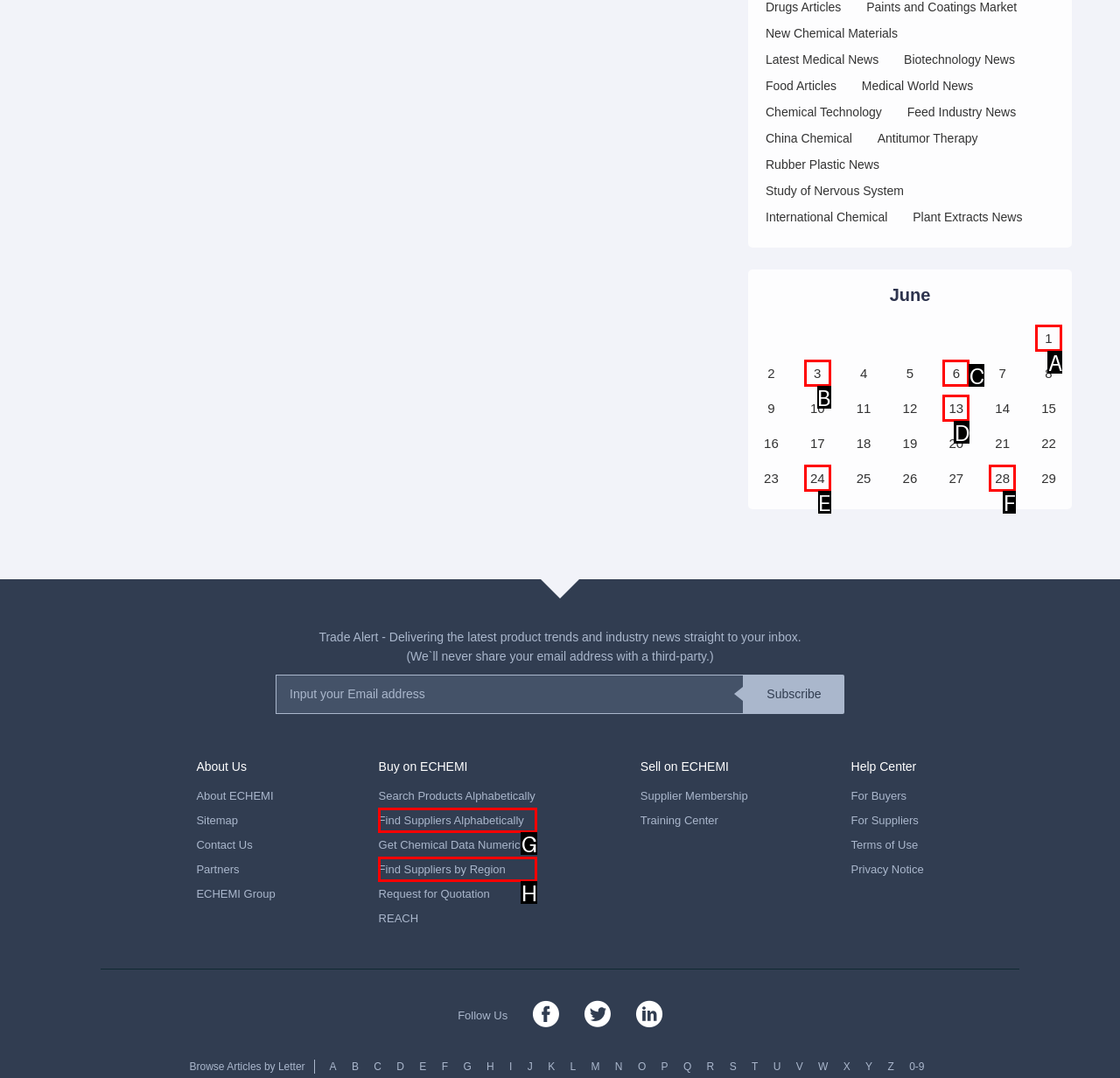From the provided options, pick the HTML element that matches the description: 24 June, 2024. Respond with the letter corresponding to your choice.

E